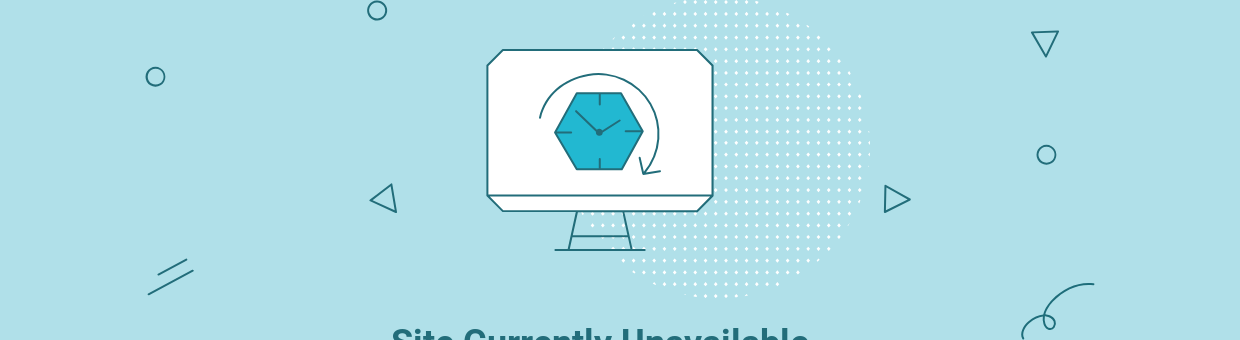What is displayed on the computer monitor?
Kindly offer a detailed explanation using the data available in the image.

The computer monitor in the image is displaying a clock, which is a symbol often used to represent downtime or maintenance, implying that the website is currently unavailable.